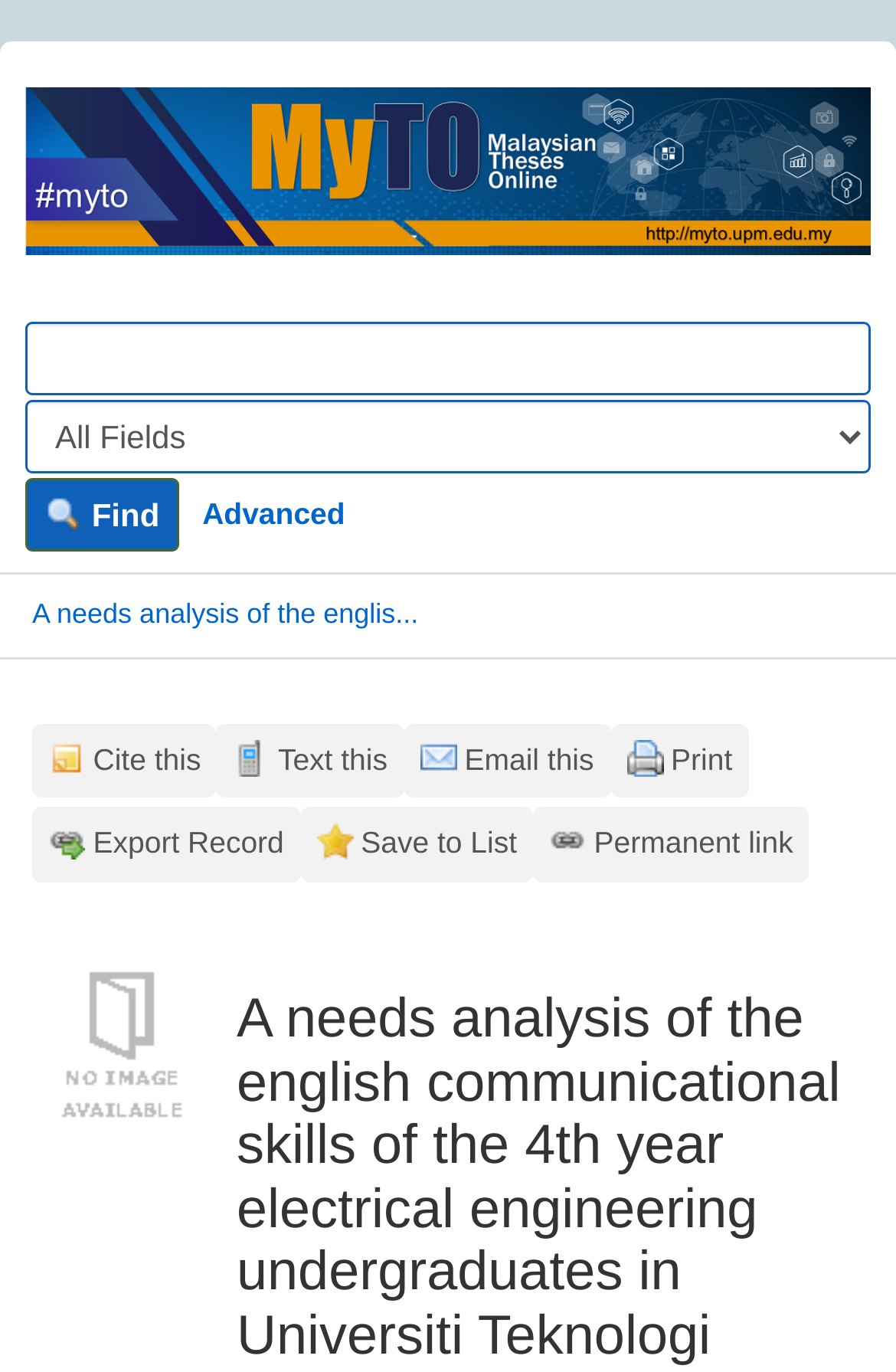Bounding box coordinates are specified in the format (top-left x, top-left y, bottom-right x, bottom-right y). All values are floating point numbers bounded between 0 and 1. Please provide the bounding box coordinate of the region this sentence describes: December 5, 2023

None